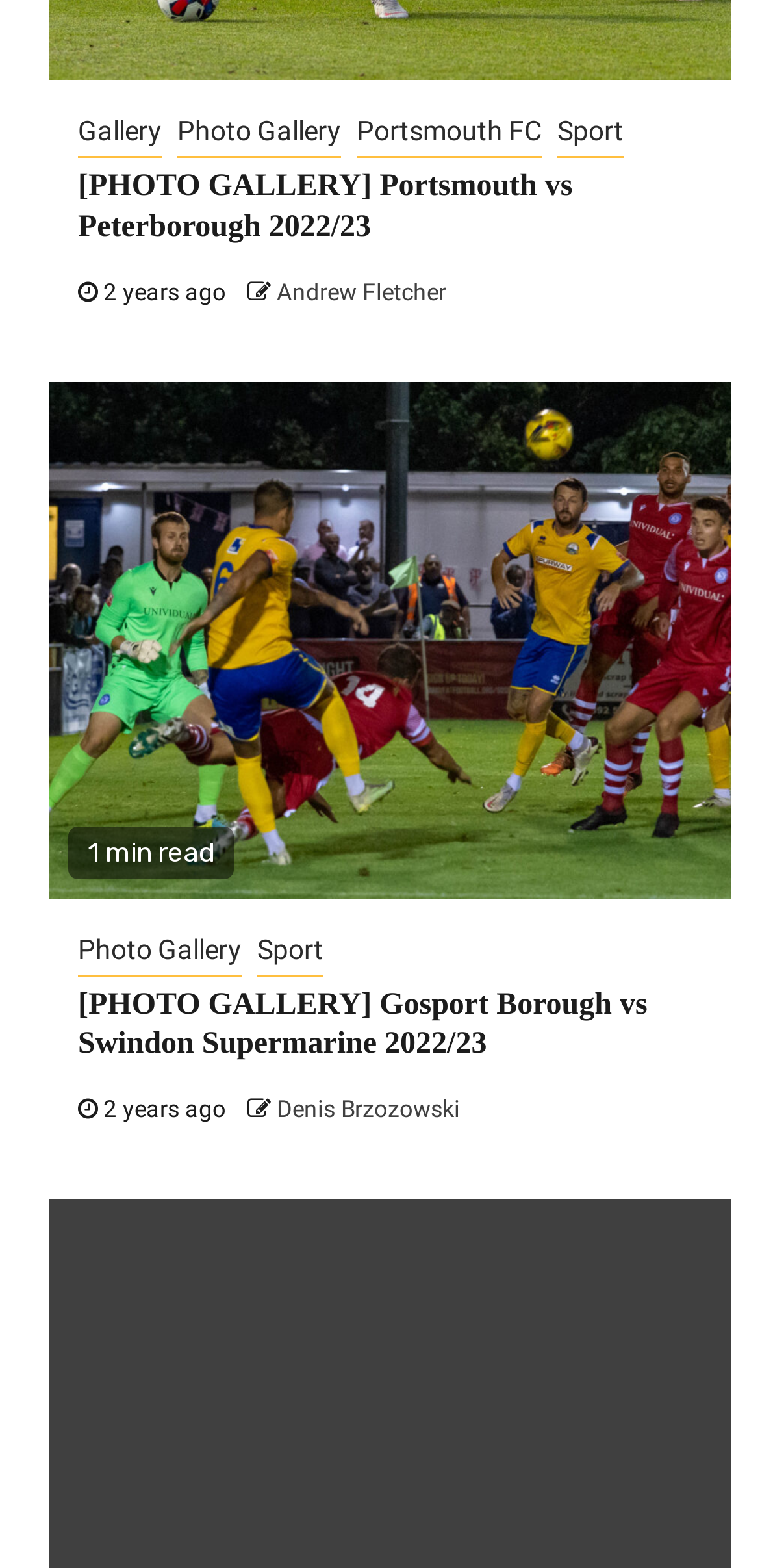Please reply to the following question with a single word or a short phrase:
Who is the author of the first article?

Andrew Fletcher